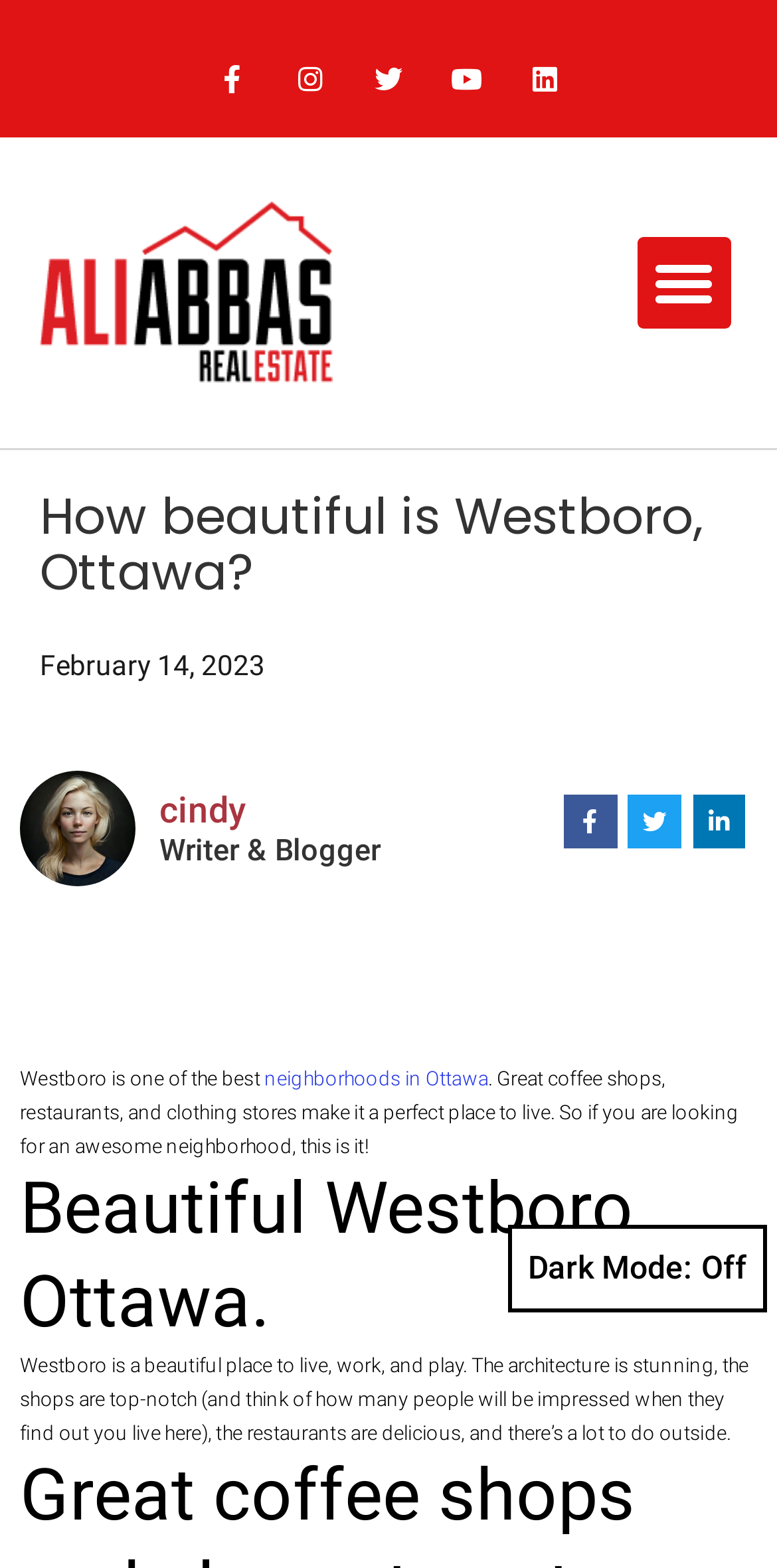Please identify the bounding box coordinates of the area that needs to be clicked to follow this instruction: "Visit Ali Abbas' homepage".

[0.051, 0.126, 0.428, 0.248]